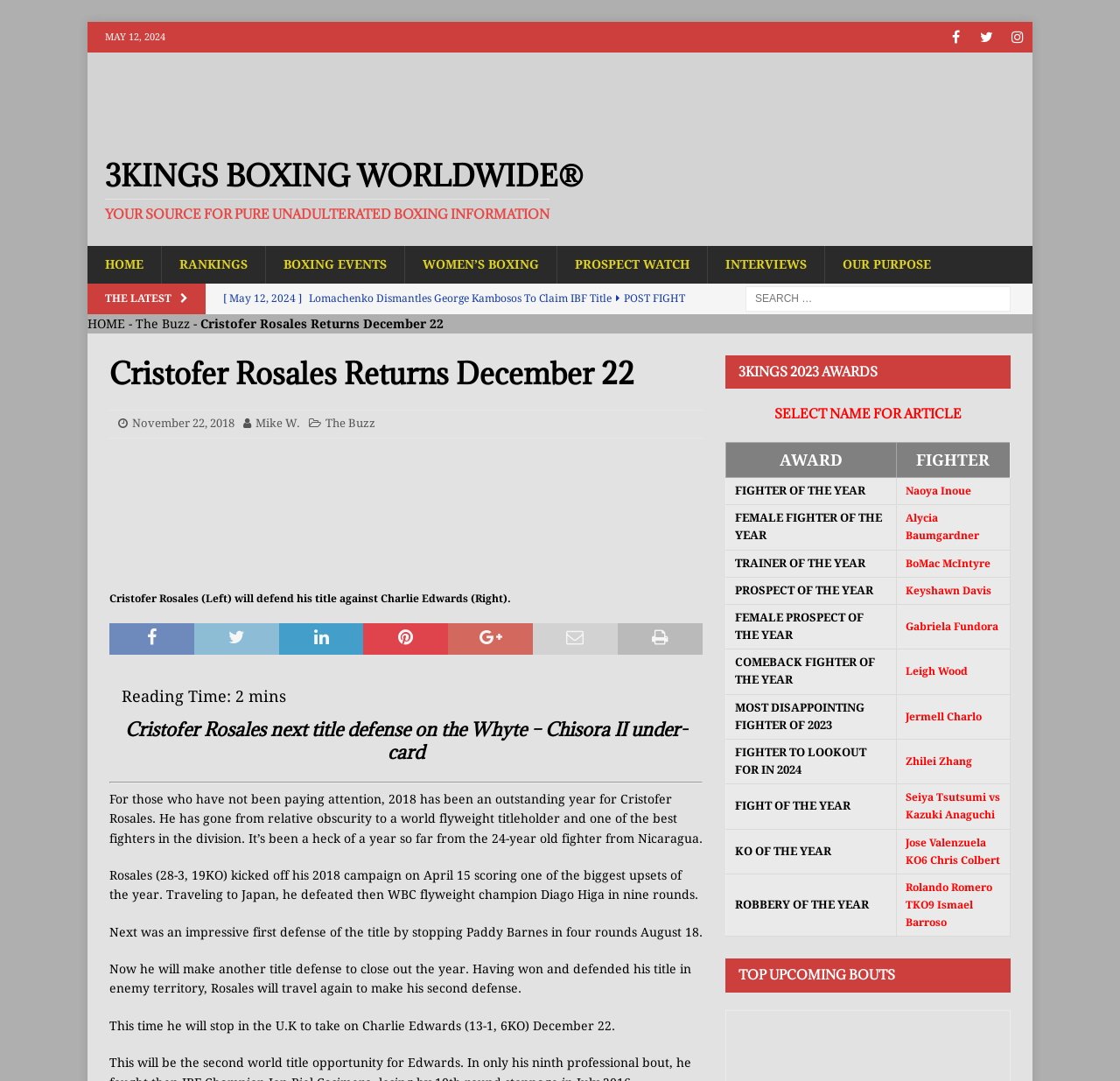What is the name of the opponent Cristofer Rosales will face in his next title defense?
Please provide a comprehensive and detailed answer to the question.

The answer can be found in the article section of the webpage, where it is mentioned that Cristofer Rosales will make another title defense to close out the year, and this time he will stop in the U.K to take on Charlie Edwards.